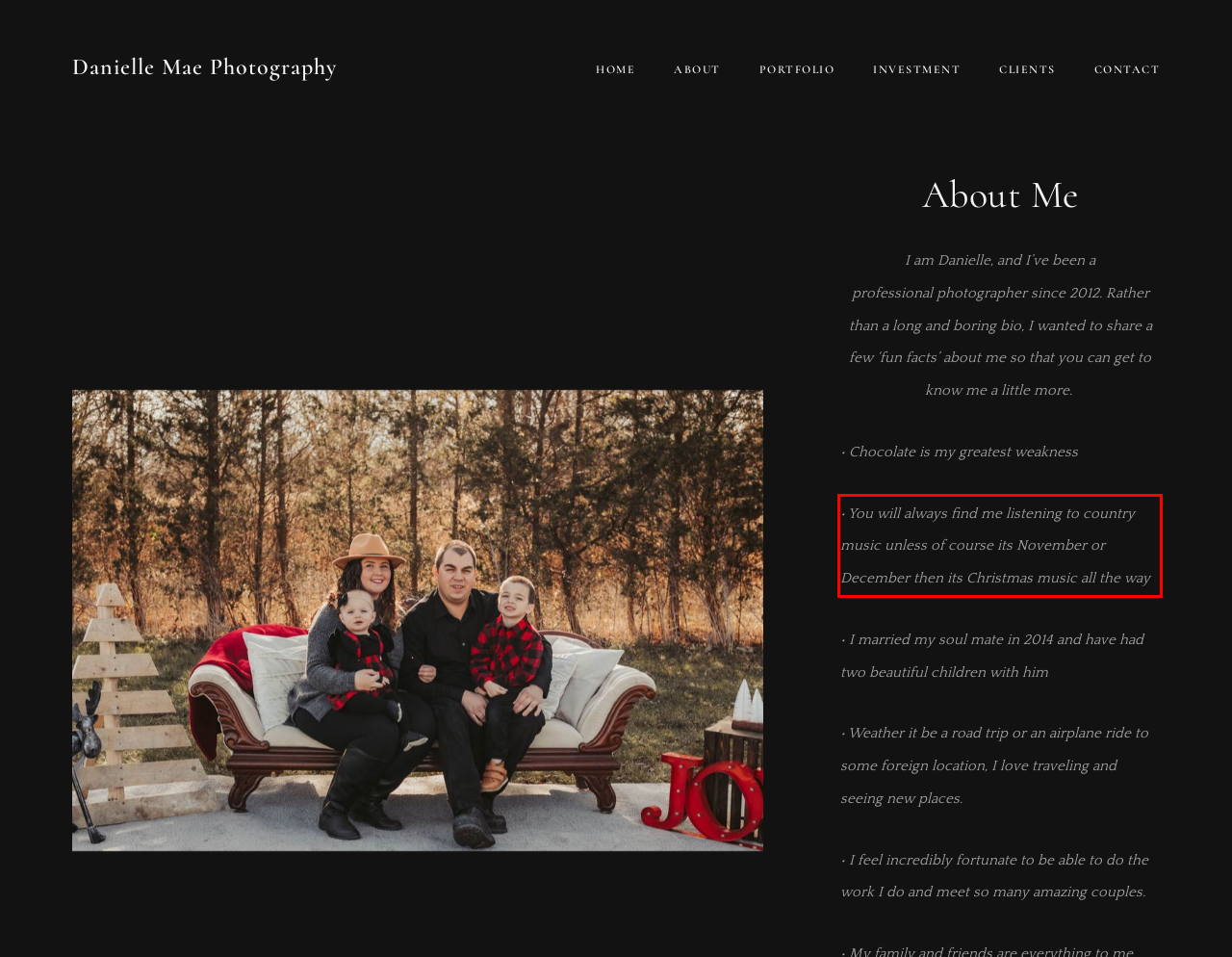You are provided with a screenshot of a webpage containing a red bounding box. Please extract the text enclosed by this red bounding box.

• You will always find me listening to country music unless of course its November or December then its Christmas music all the way